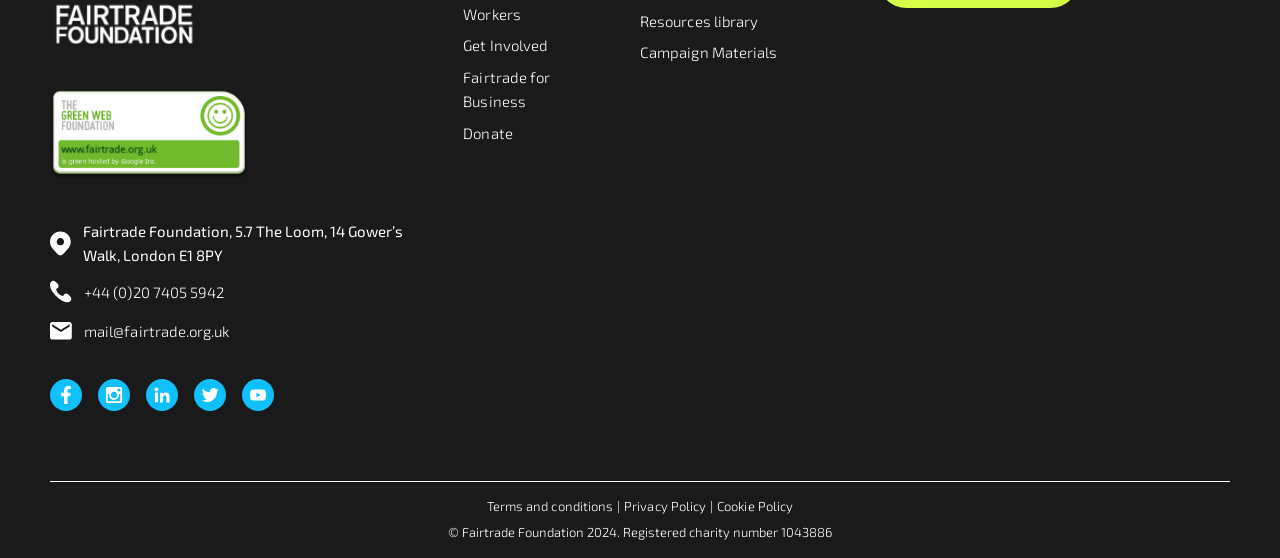Can you provide the bounding box coordinates for the element that should be clicked to implement the instruction: "View resources library"?

[0.5, 0.021, 0.592, 0.054]